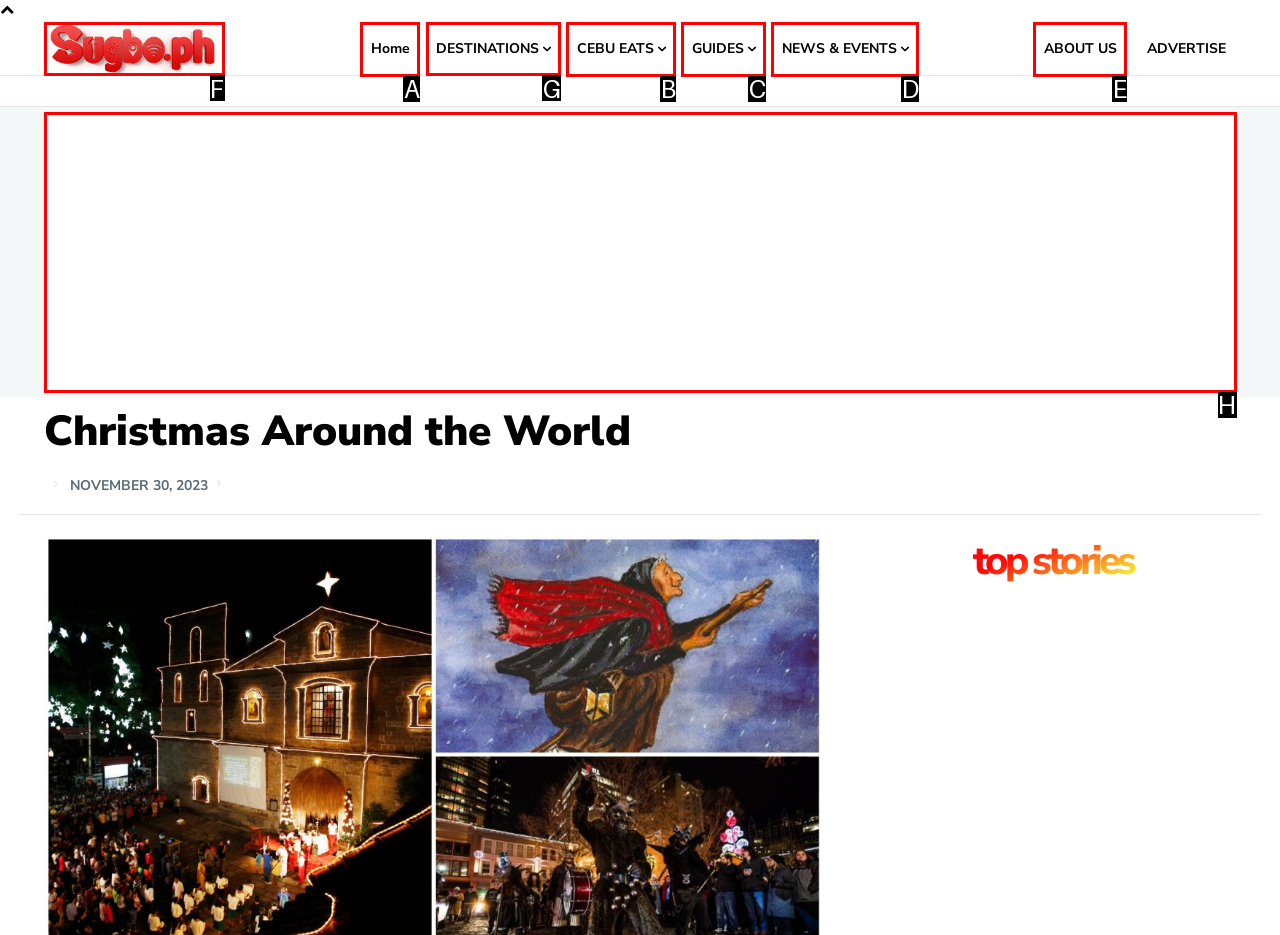Tell me the letter of the correct UI element to click for this instruction: explore DESTINATIONS. Answer with the letter only.

G